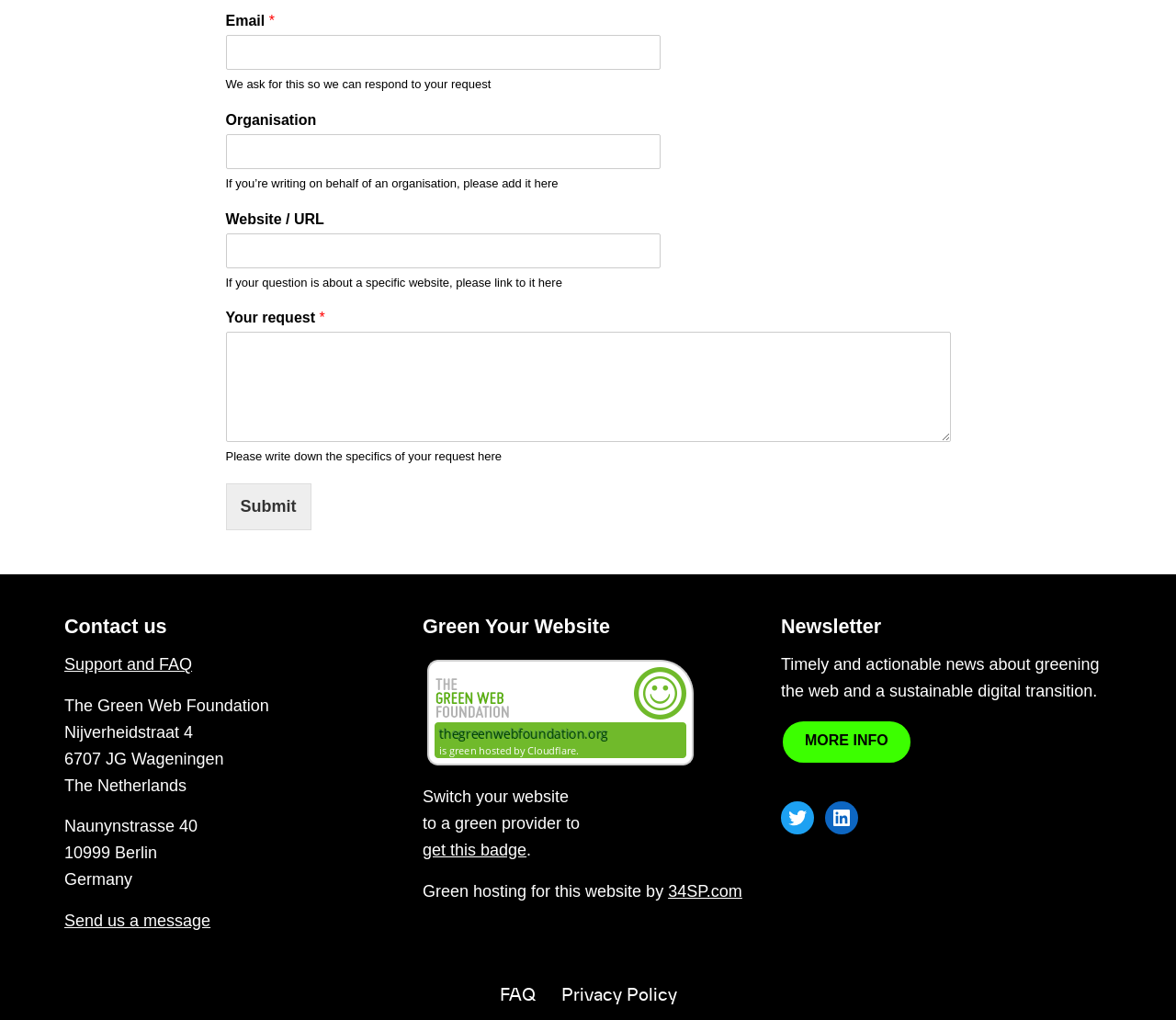Provide the bounding box coordinates, formatted as (top-left x, top-left y, bottom-right x, bottom-right y), with all values being floating point numbers between 0 and 1. Identify the bounding box of the UI element that matches the description: FAQ

None